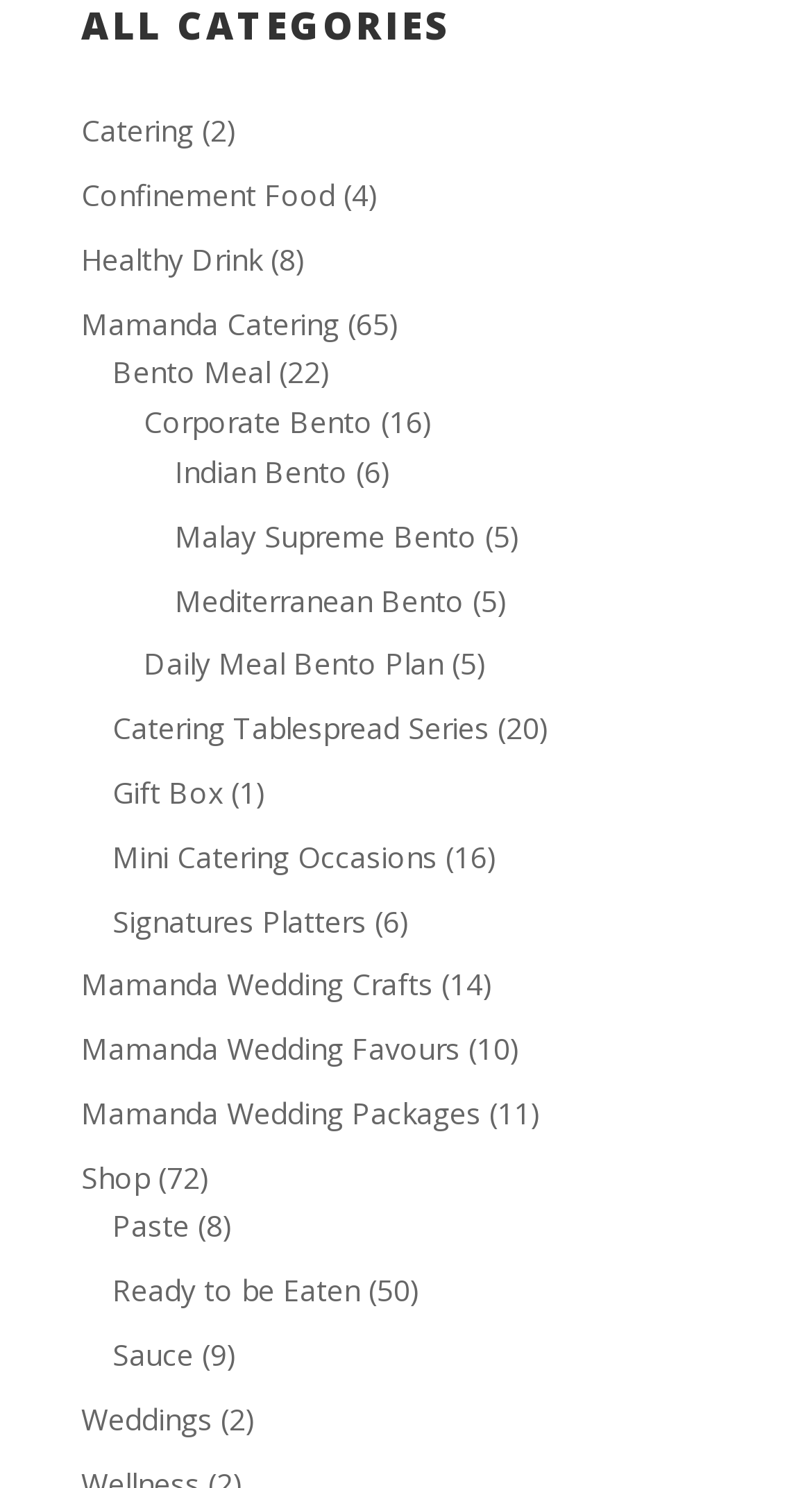Predict the bounding box of the UI element that fits this description: "Daily Meal Bento Plan".

[0.177, 0.433, 0.546, 0.459]